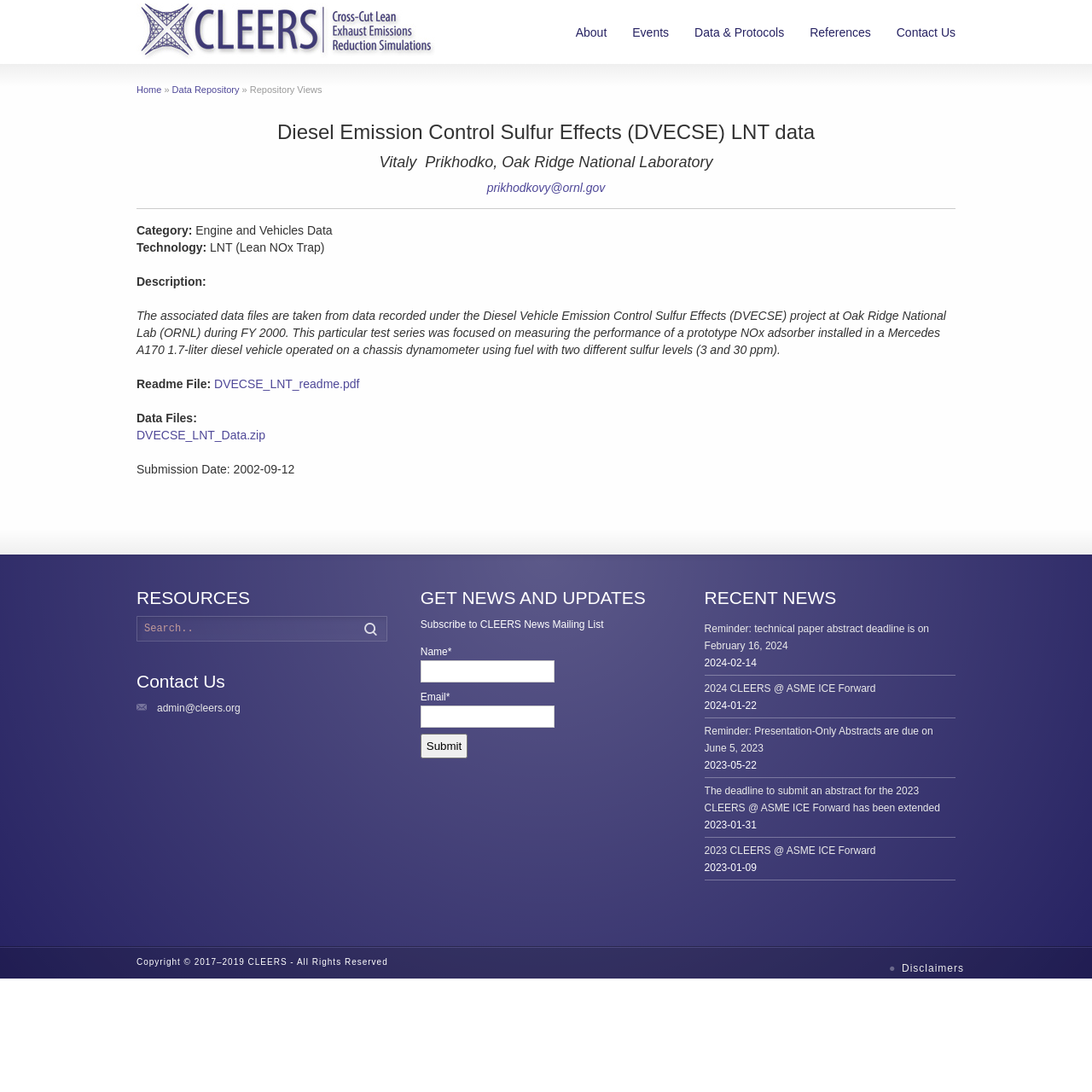Please give a one-word or short phrase response to the following question: 
What is the category of the data?

Engine and Vehicles Data